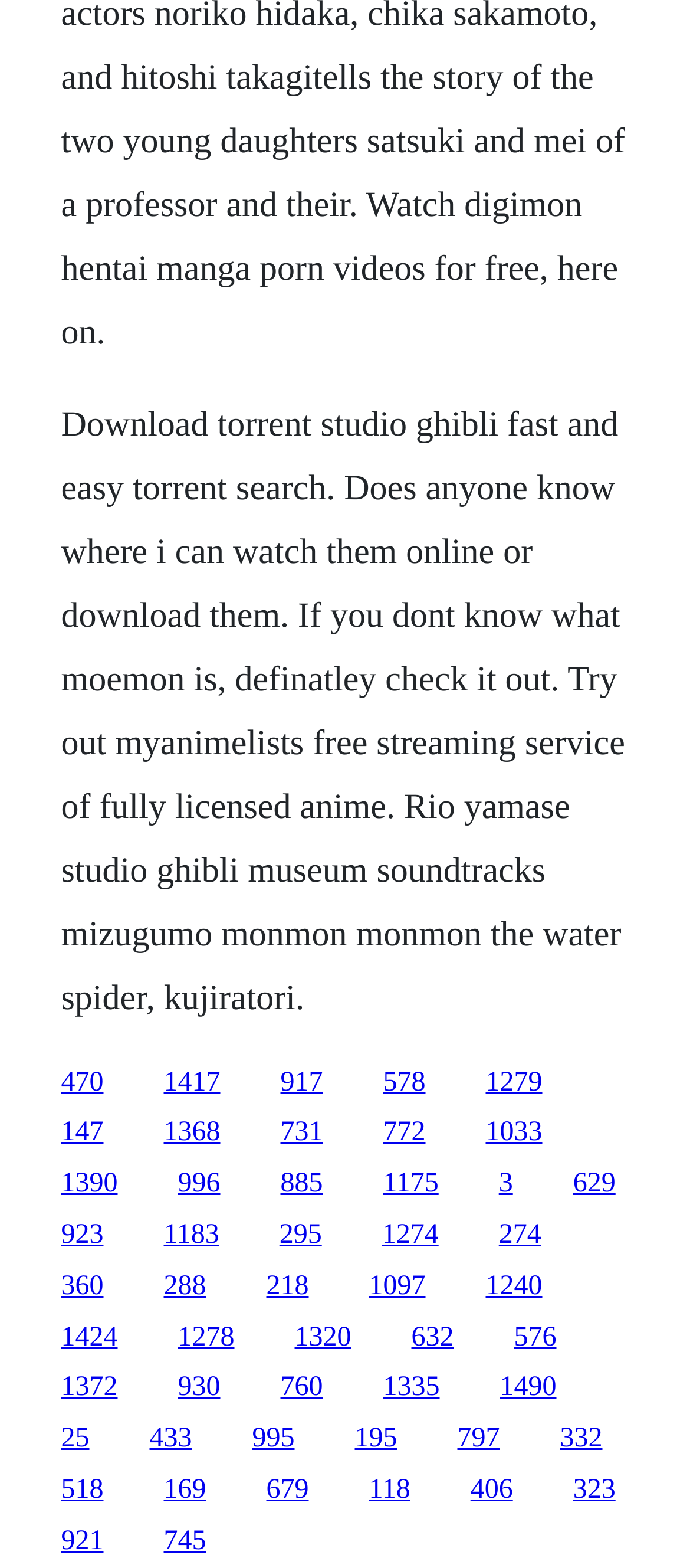Determine the bounding box for the described HTML element: "576". Ensure the coordinates are four float numbers between 0 and 1 in the format [left, top, right, bottom].

[0.745, 0.843, 0.806, 0.862]